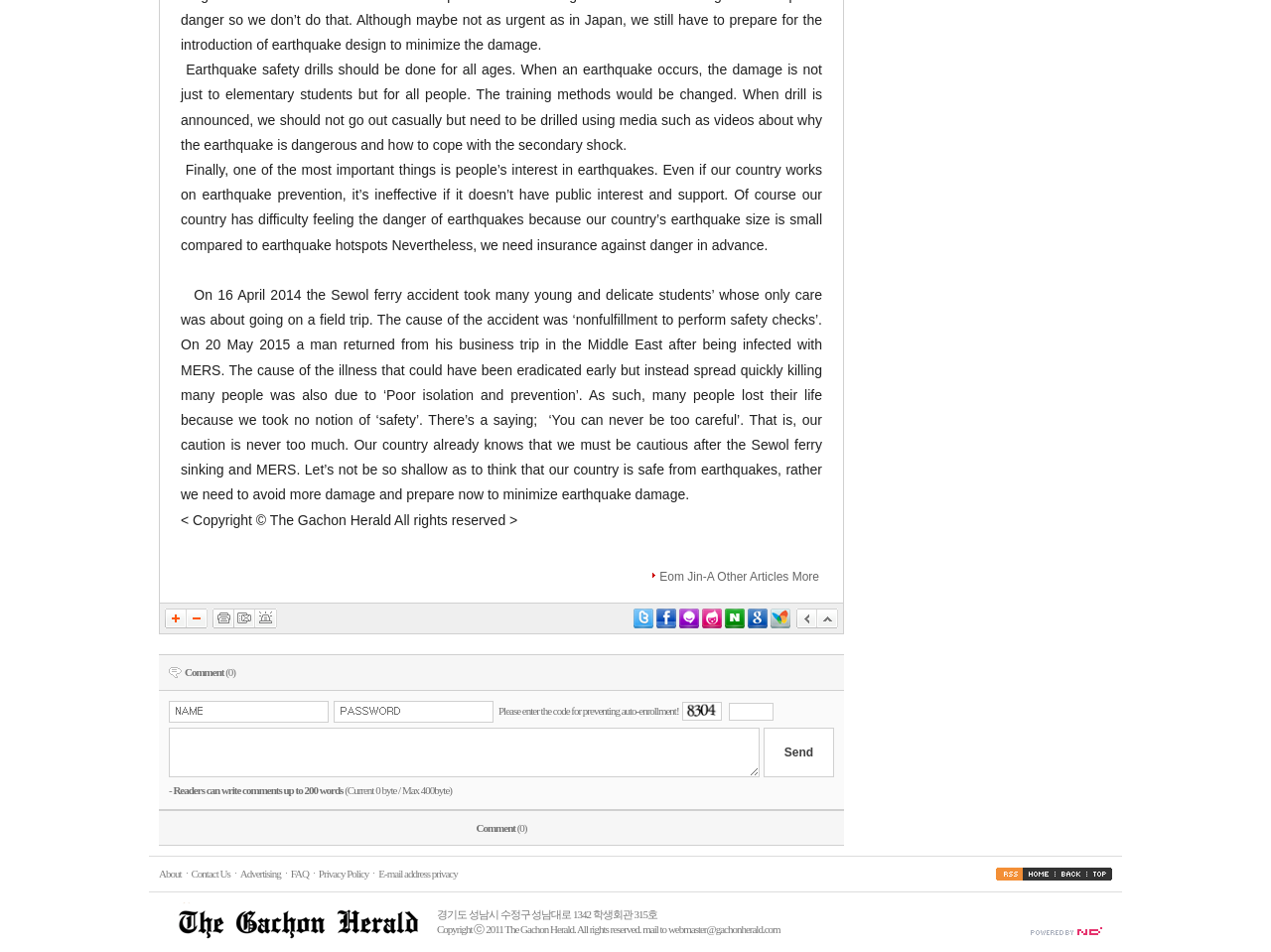Using the information shown in the image, answer the question with as much detail as possible: What is the name of the author of the article?

The name of the author can be found in the layout table cell with the text 'Eom Jin-A Other Articles More', which suggests that Eom Jin-A is the author of the article.